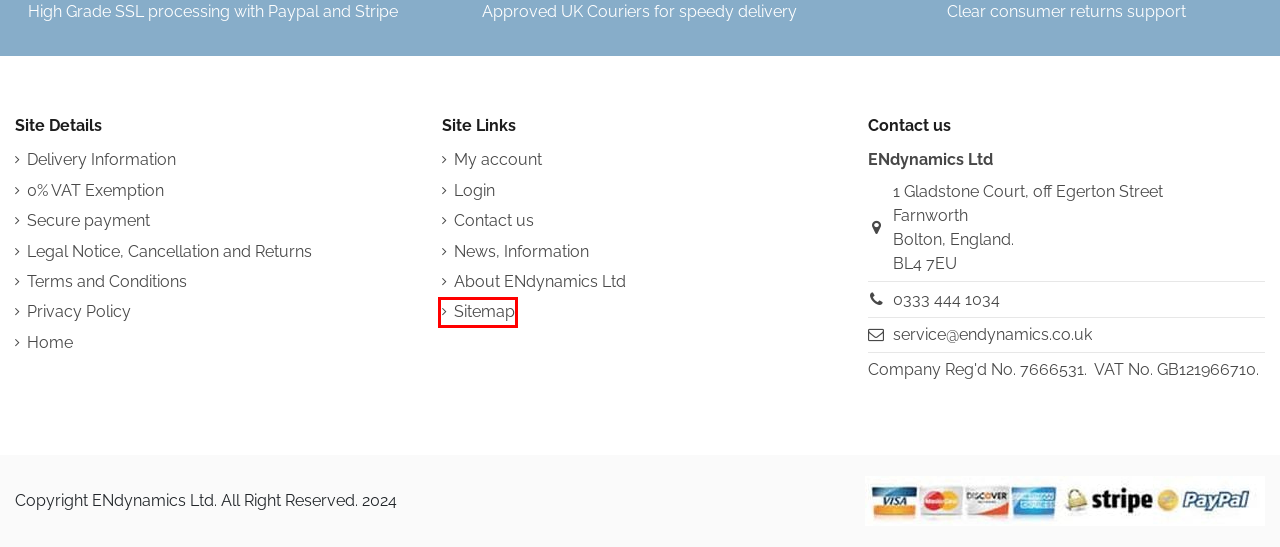You are given a screenshot depicting a webpage with a red bounding box around a UI element. Select the description that best corresponds to the new webpage after clicking the selected element. Here are the choices:
A. Terms and Conditions
B. Making secure payments to ENdynamics Ltd
C. Home
D. Delivery Information
E. About ENdynamics Ltd
F. Sitemap
G. Furniture Raisers Set of 4 Feet 3.5" 9cm Height Heavy Duty
H. Legal Notice, Cancellation and Returns

F